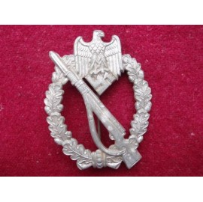Give a detailed explanation of what is happening in the image.

The image features the **WW2 Silver Infantry Assault Badge**, a distinguished military decoration awarded to German soldiers for their achievements in infantry combat during World War II. The badge showcases a finely detailed design, with a silver finish that complements its intricate details. At the center is a depiction of a rifle, crossed with a bayonet, enclosed by a laurel wreath—a symbol of victory and honor. Above the wreath is the German eagle, representing the authority of the German military. The backdrop of the badge contrasts against a rich red fabric, enhancing the badge's historical significance and aesthetic appeal. This particular item has been marked with a price of £115.00, indicating its collectible status among military memorabilia enthusiasts.